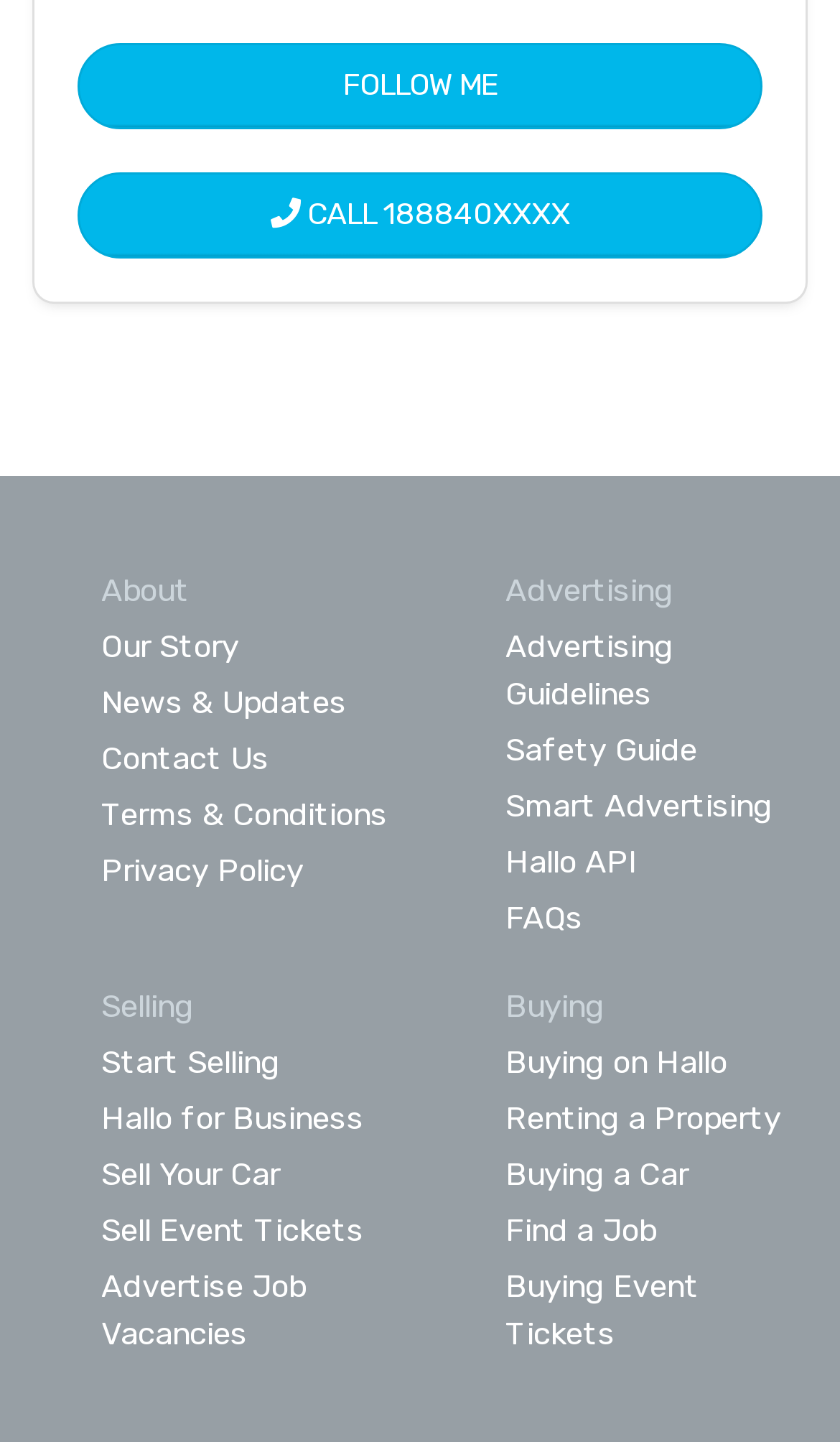Please specify the bounding box coordinates of the clickable section necessary to execute the following command: "Start selling on the platform".

[0.121, 0.723, 0.333, 0.75]